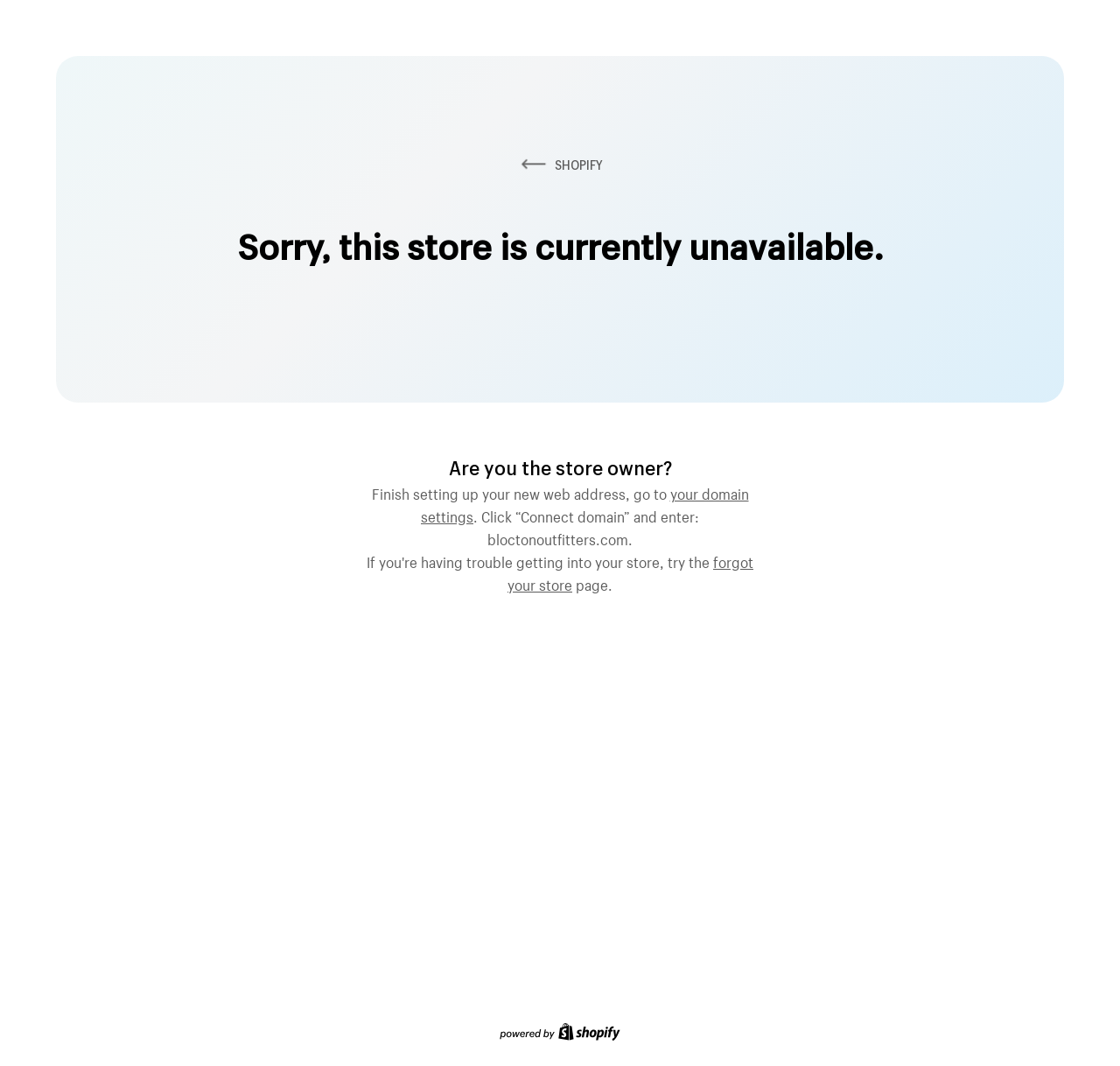What is the status of the store?
Use the image to give a comprehensive and detailed response to the question.

I determined the status of the store by reading the heading 'Sorry, this store is currently unavailable.' which is prominently displayed on the webpage.